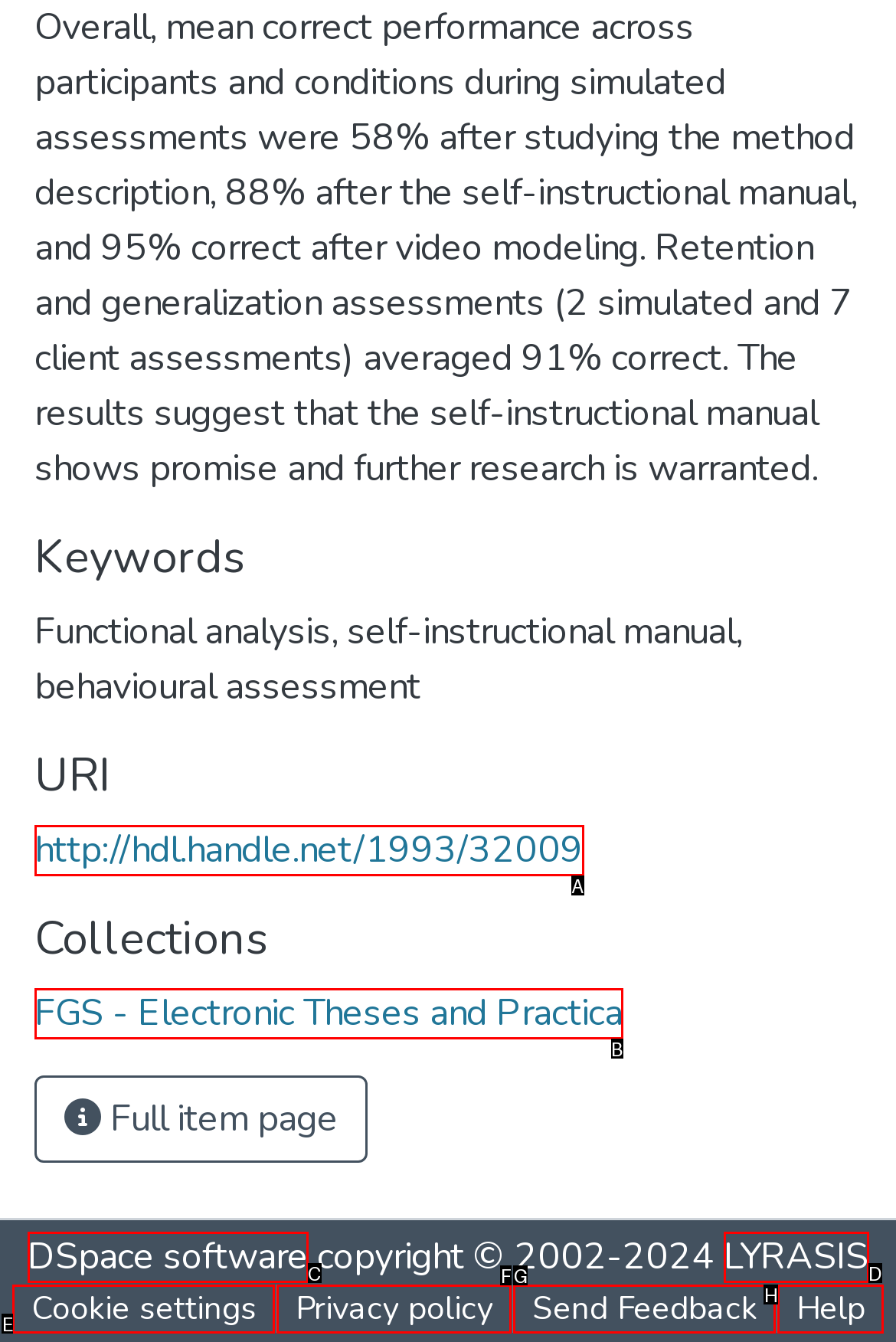Find the option that fits the given description: LYRASIS
Answer with the letter representing the correct choice directly.

D